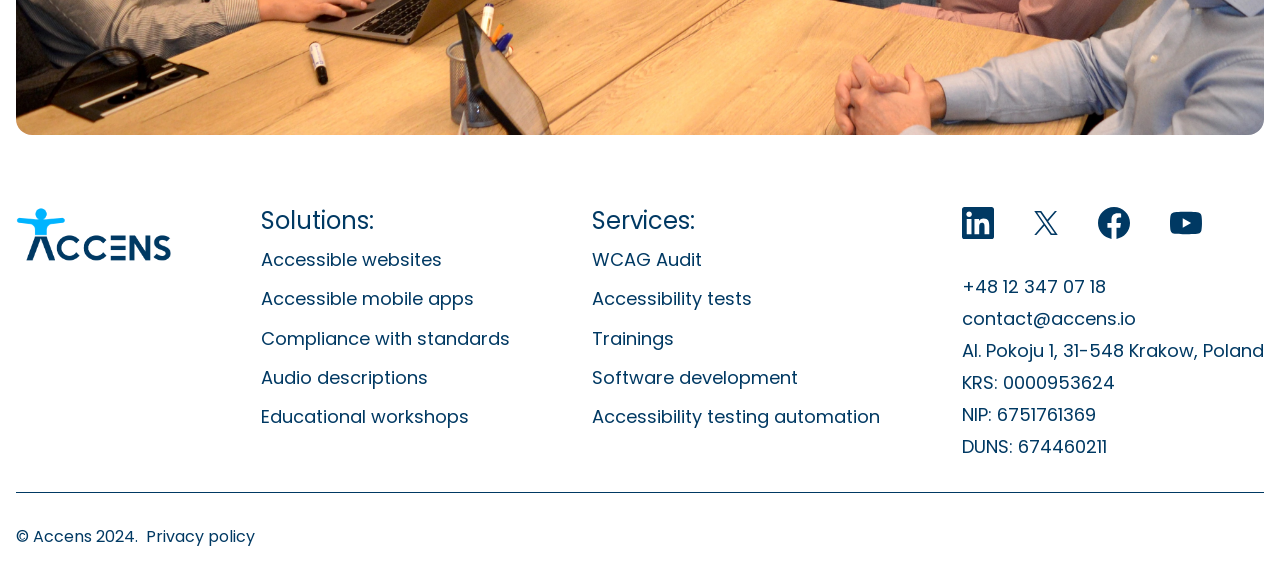Determine the bounding box coordinates of the clickable region to execute the instruction: "Visit LinkedIn". The coordinates should be four float numbers between 0 and 1, denoted as [left, top, right, bottom].

[0.752, 0.361, 0.777, 0.416]